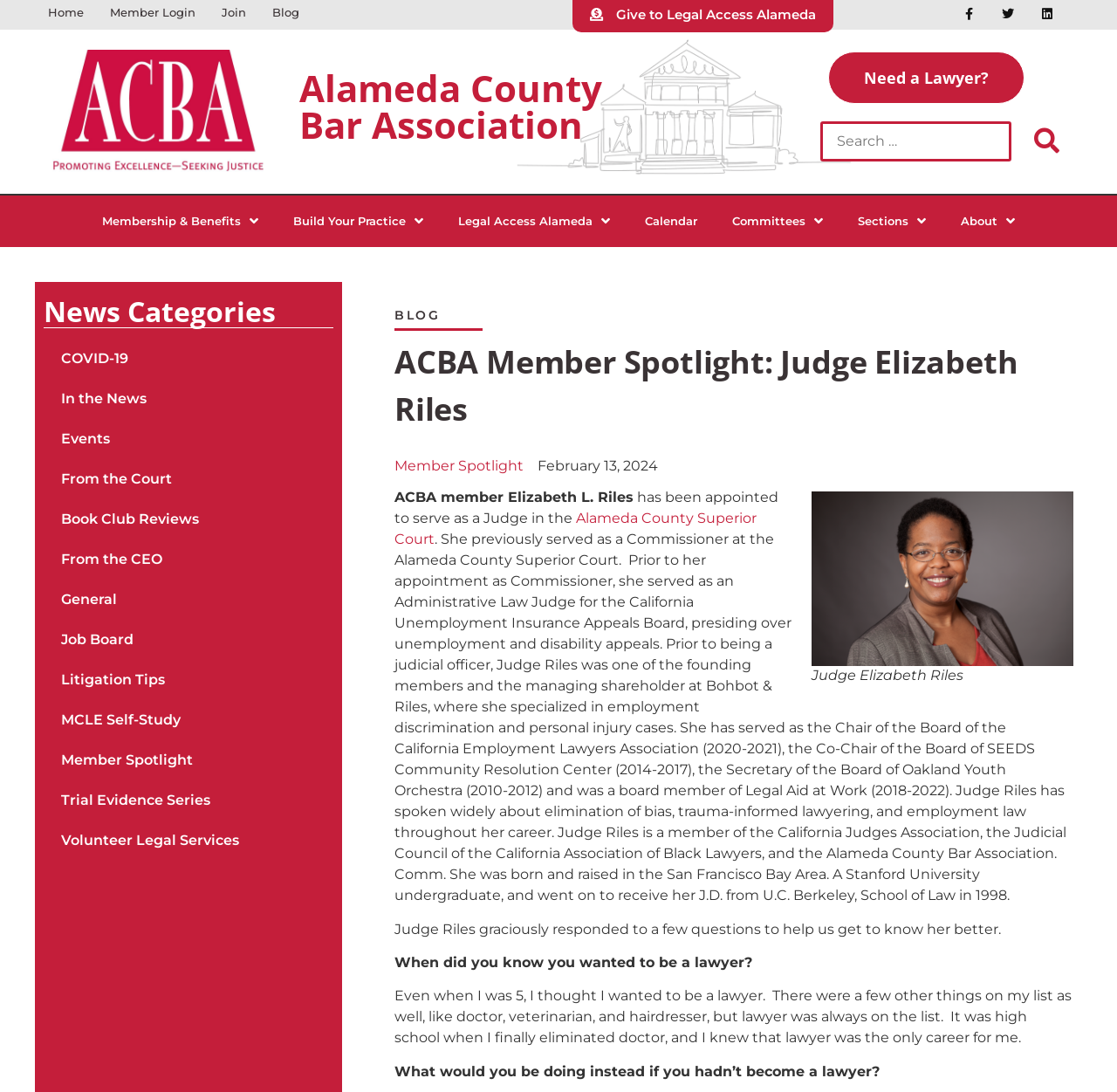Find the bounding box coordinates for the HTML element described as: "Alameda County Superior Court". The coordinates should consist of four float values between 0 and 1, i.e., [left, top, right, bottom].

[0.353, 0.467, 0.677, 0.501]